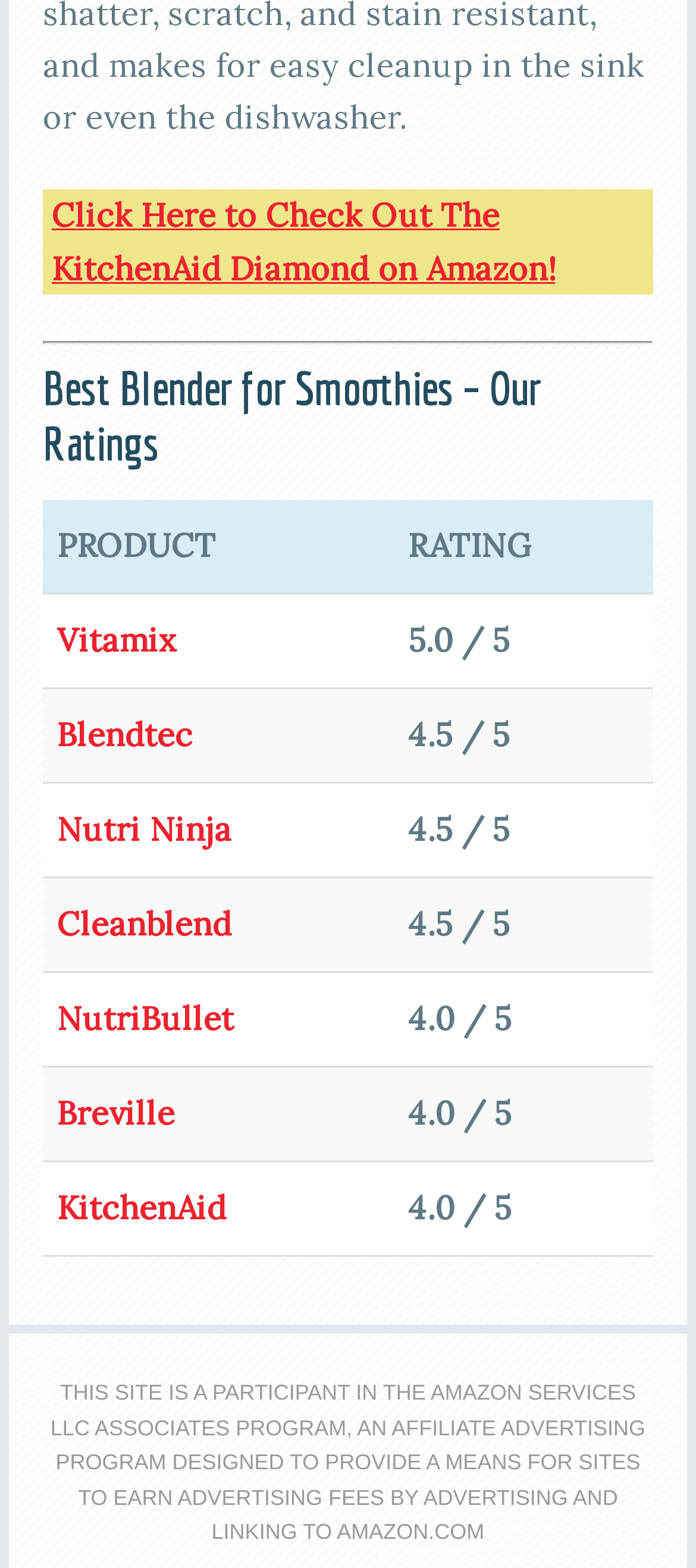How many blenders have a rating of 4.5 / 5? From the image, respond with a single word or brief phrase.

3